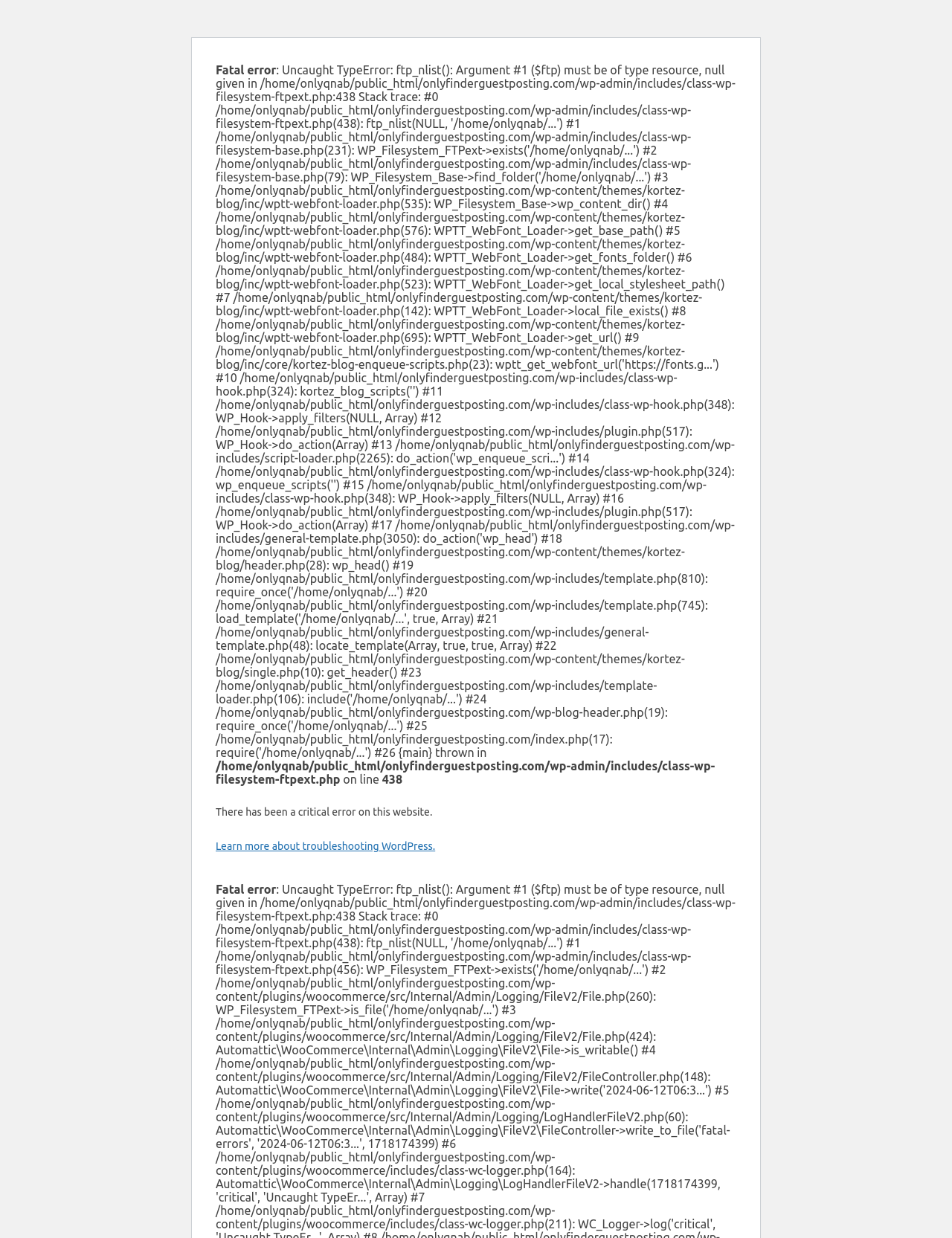Reply to the question below using a single word or brief phrase:
What is the file path where the error occurred?

/home/onlyqnab/public_html/onlyfinderguestposting.com/wp-admin/includes/class-wp-filesystem-ftpext.php